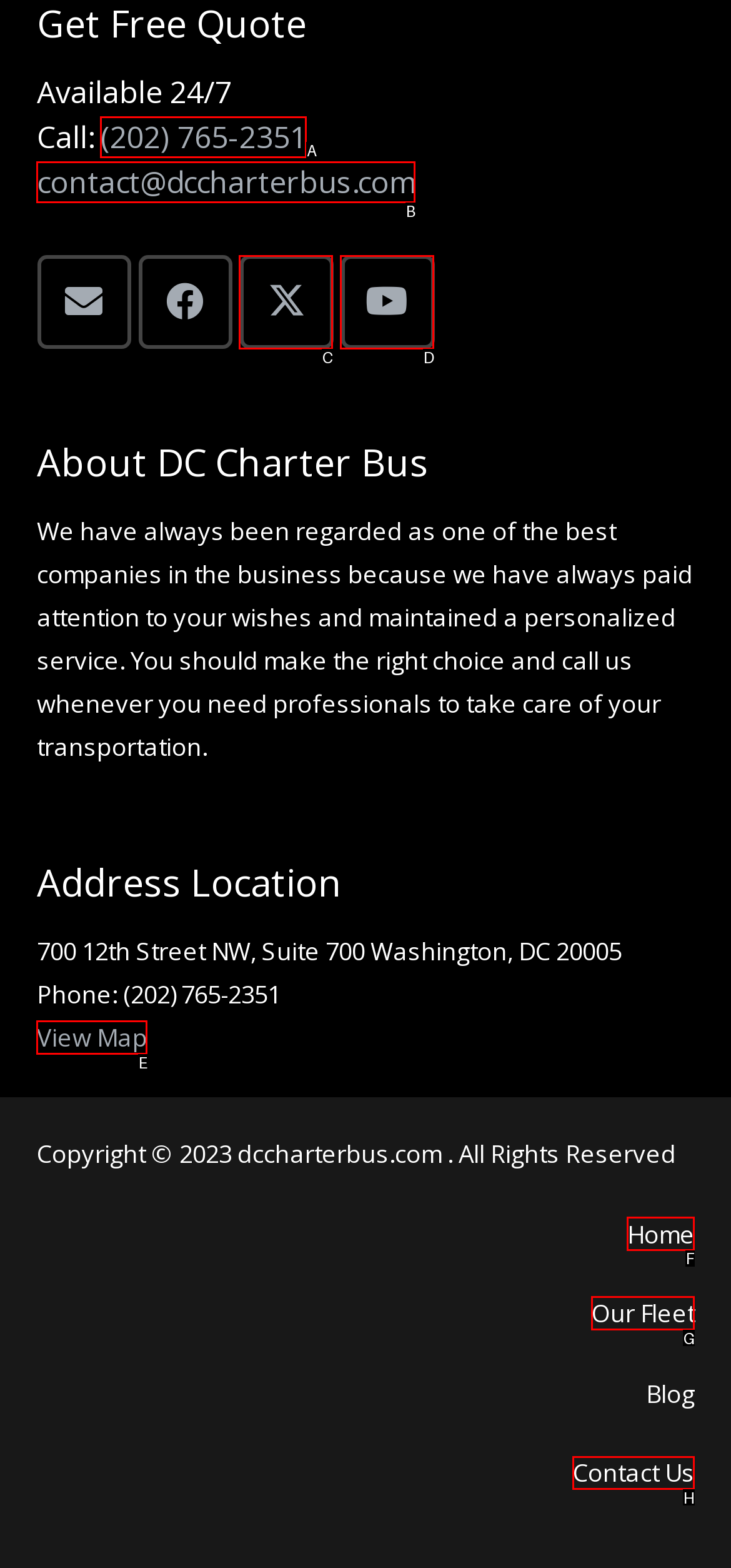Tell me the letter of the UI element to click in order to accomplish the following task: Go to the contact us page
Answer with the letter of the chosen option from the given choices directly.

H